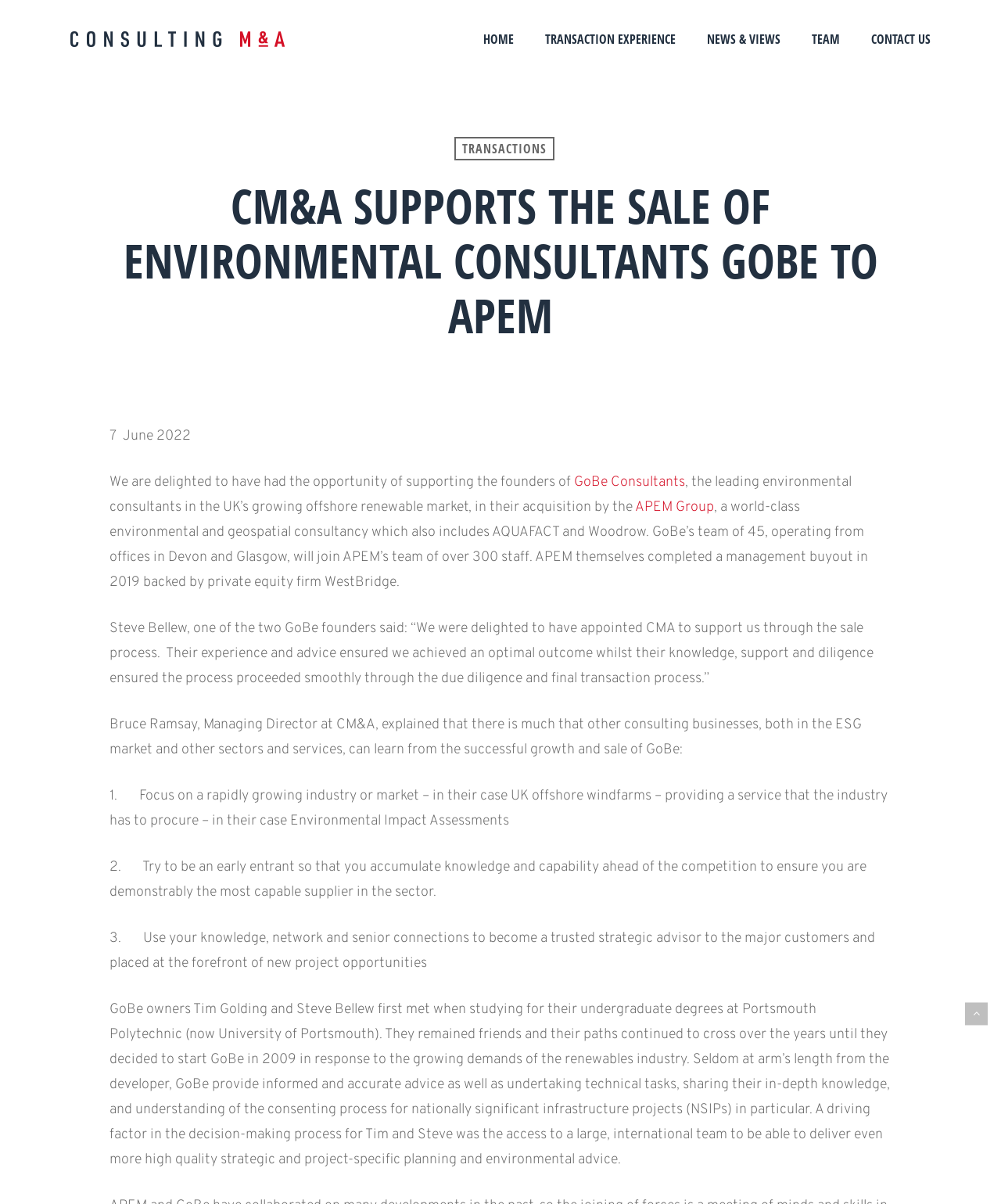Determine the bounding box coordinates of the clickable region to execute the instruction: "Visit the website of APEM Group". The coordinates should be four float numbers between 0 and 1, denoted as [left, top, right, bottom].

[0.635, 0.414, 0.713, 0.429]